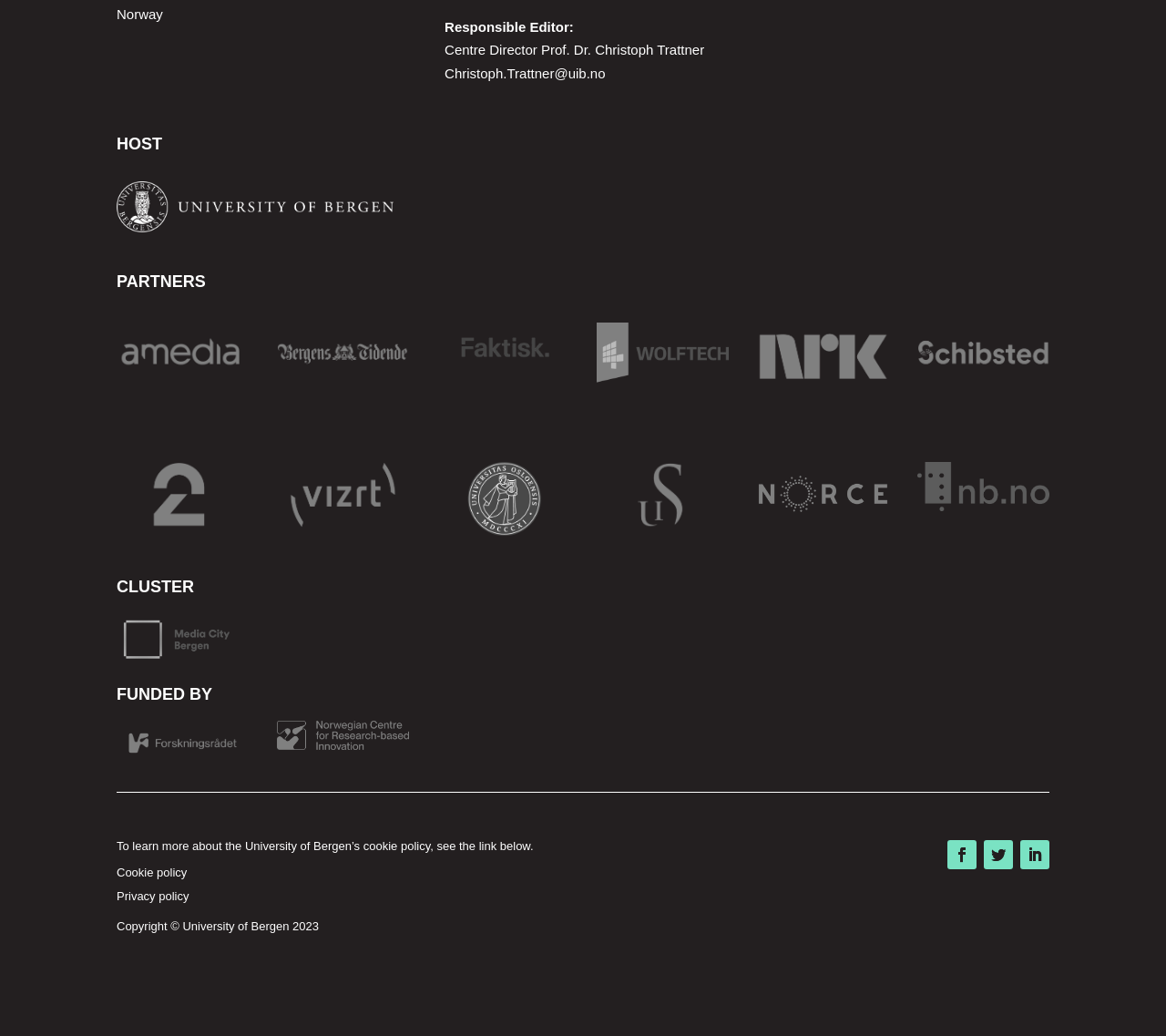How many links are there in the 'FUNDED BY' section?
Refer to the image and respond with a one-word or short-phrase answer.

2